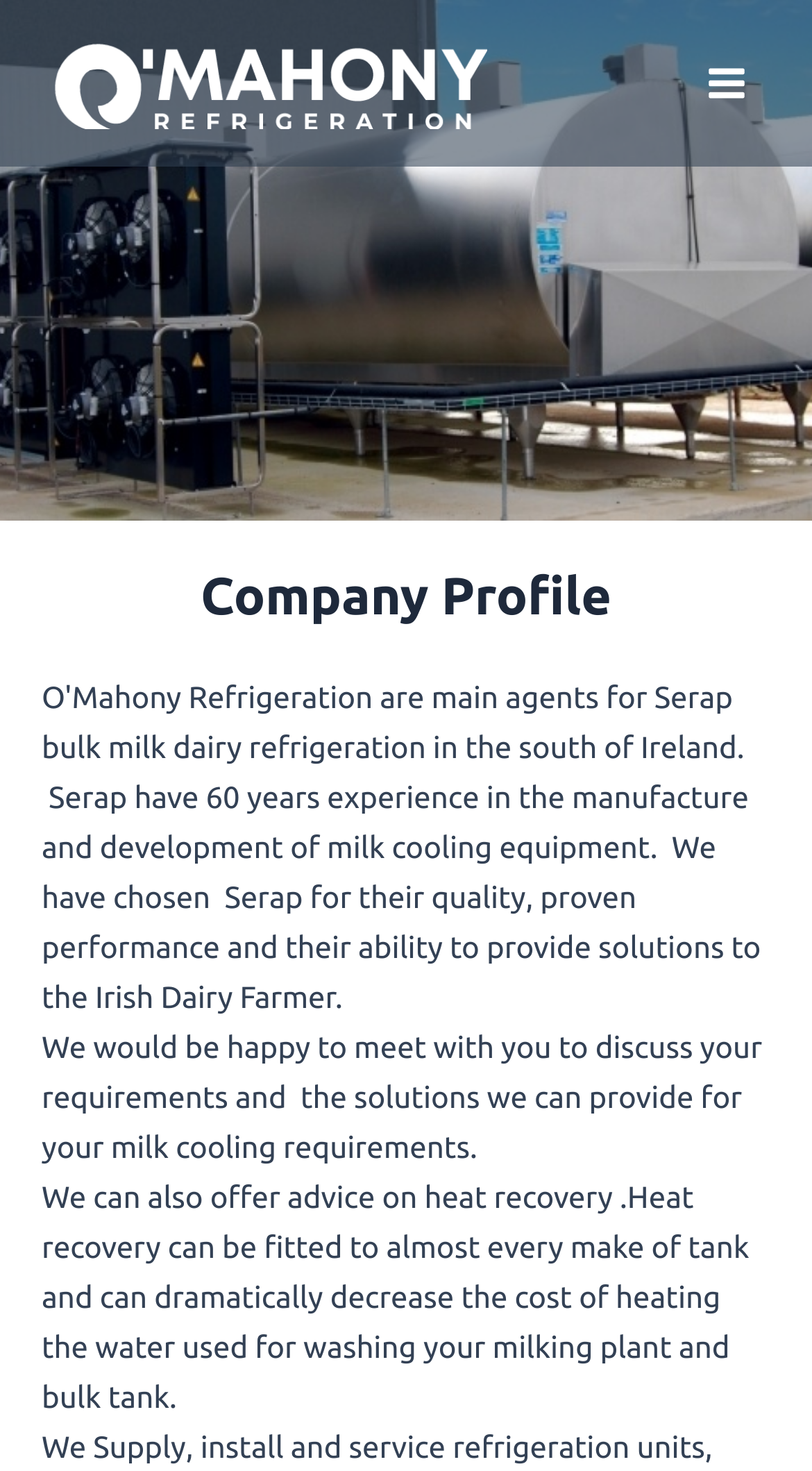What is the purpose of heat recovery?
From the details in the image, provide a complete and detailed answer to the question.

According to the StaticText element with a bounding box coordinate of [0.051, 0.801, 0.923, 0.962], heat recovery can be fitted to almost every make of tank and can dramatically decrease the cost of heating the water used for washing the milking plant and bulk tank.